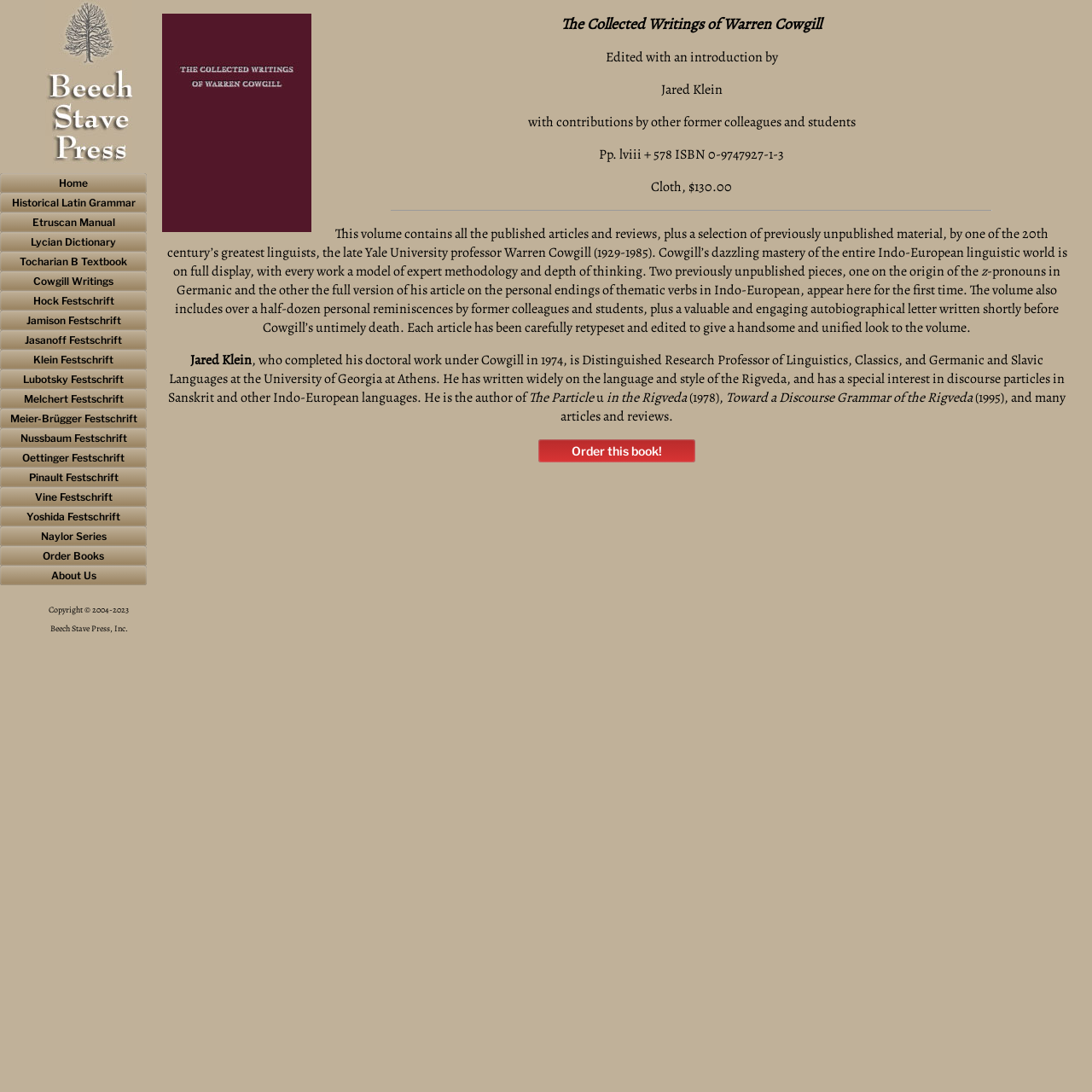Please mark the bounding box coordinates of the area that should be clicked to carry out the instruction: "View the 'Historical Latin Grammar' page".

[0.0, 0.177, 0.134, 0.195]